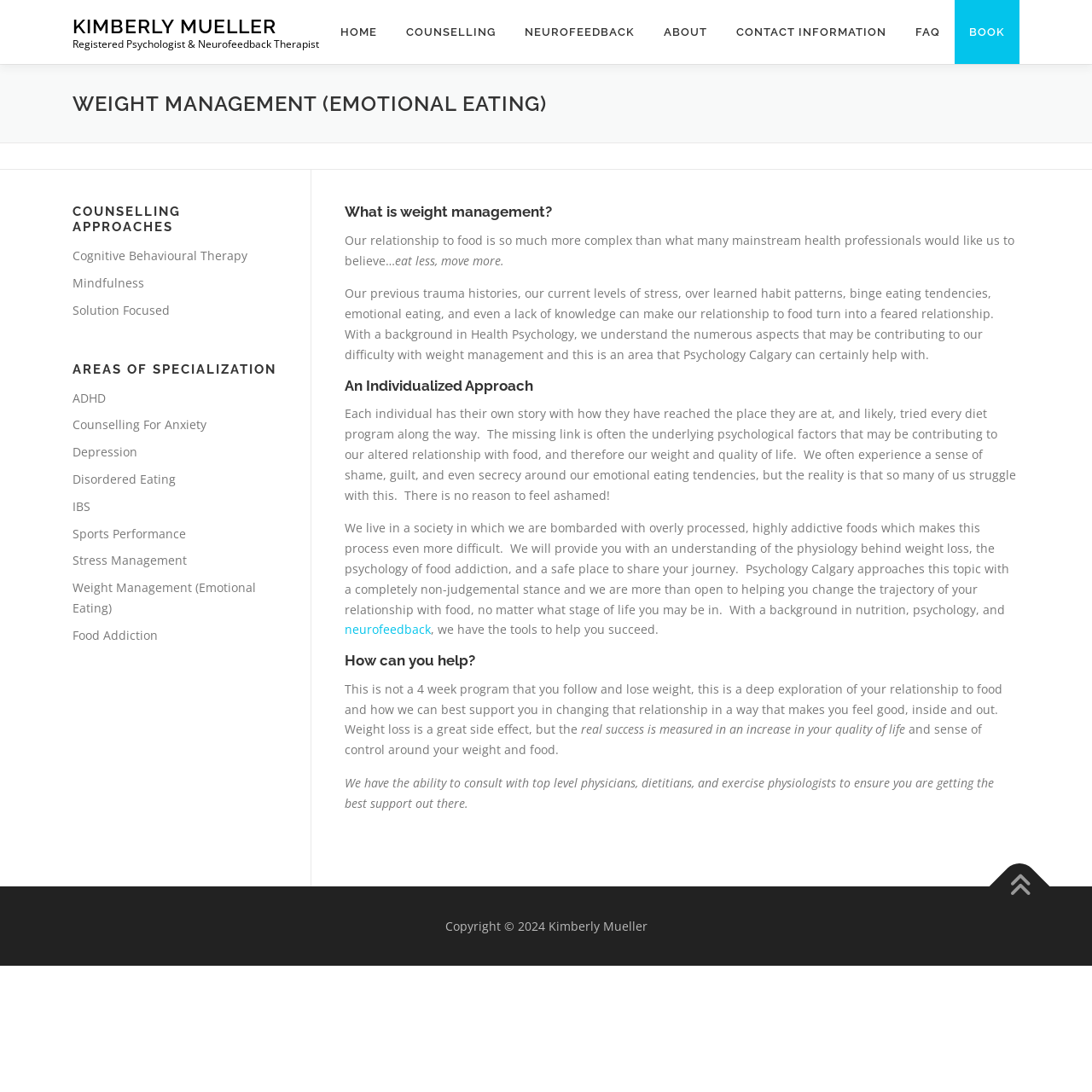Specify the bounding box coordinates of the region I need to click to perform the following instruction: "Read about WEIGHT MANAGEMENT (EMOTIONAL EATING)". The coordinates must be four float numbers in the range of 0 to 1, i.e., [left, top, right, bottom].

[0.066, 0.083, 0.934, 0.107]